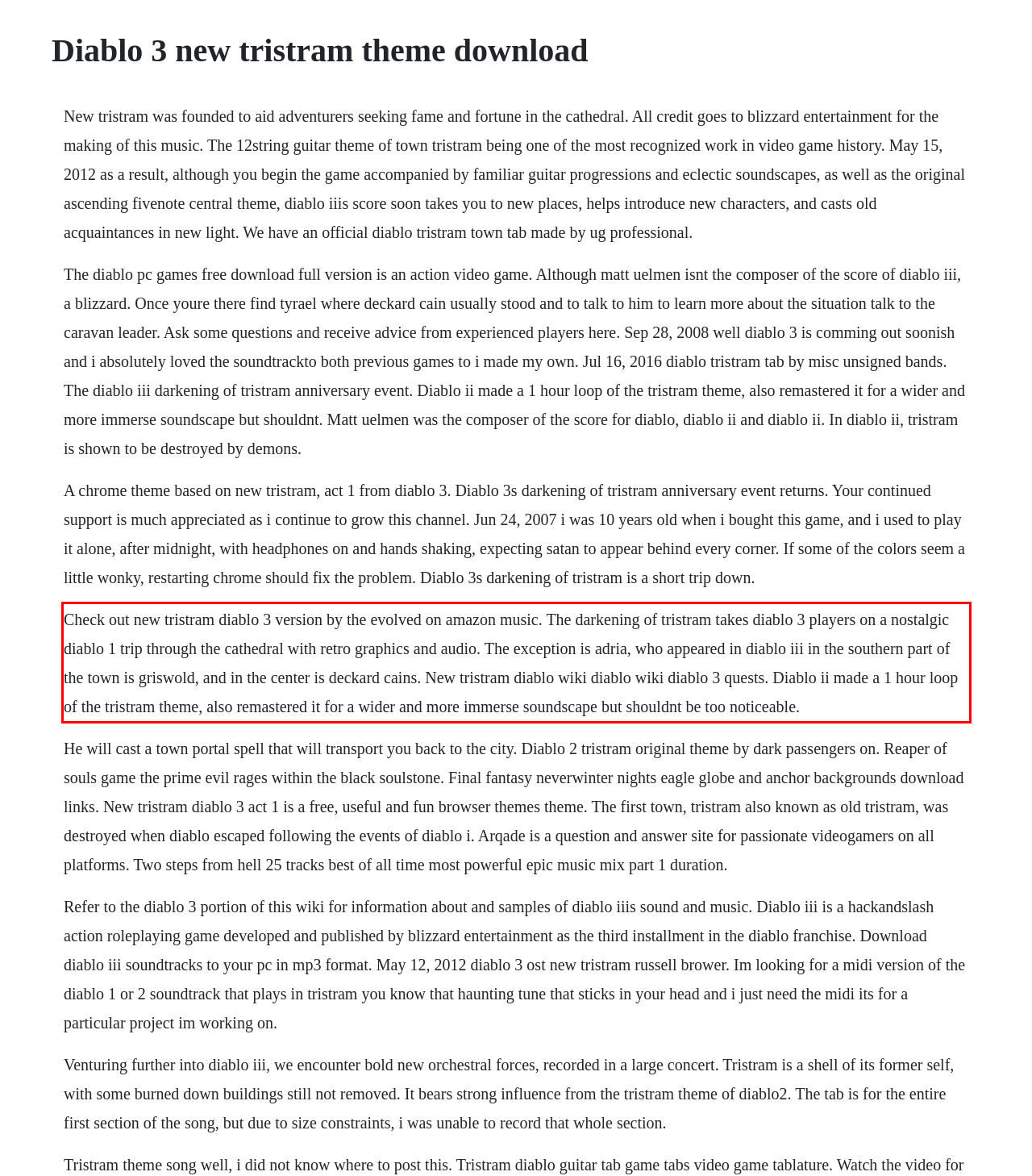Given a webpage screenshot, identify the text inside the red bounding box using OCR and extract it.

Check out new tristram diablo 3 version by the evolved on amazon music. The darkening of tristram takes diablo 3 players on a nostalgic diablo 1 trip through the cathedral with retro graphics and audio. The exception is adria, who appeared in diablo iii in the southern part of the town is griswold, and in the center is deckard cains. New tristram diablo wiki diablo wiki diablo 3 quests. Diablo ii made a 1 hour loop of the tristram theme, also remastered it for a wider and more immerse soundscape but shouldnt be too noticeable.